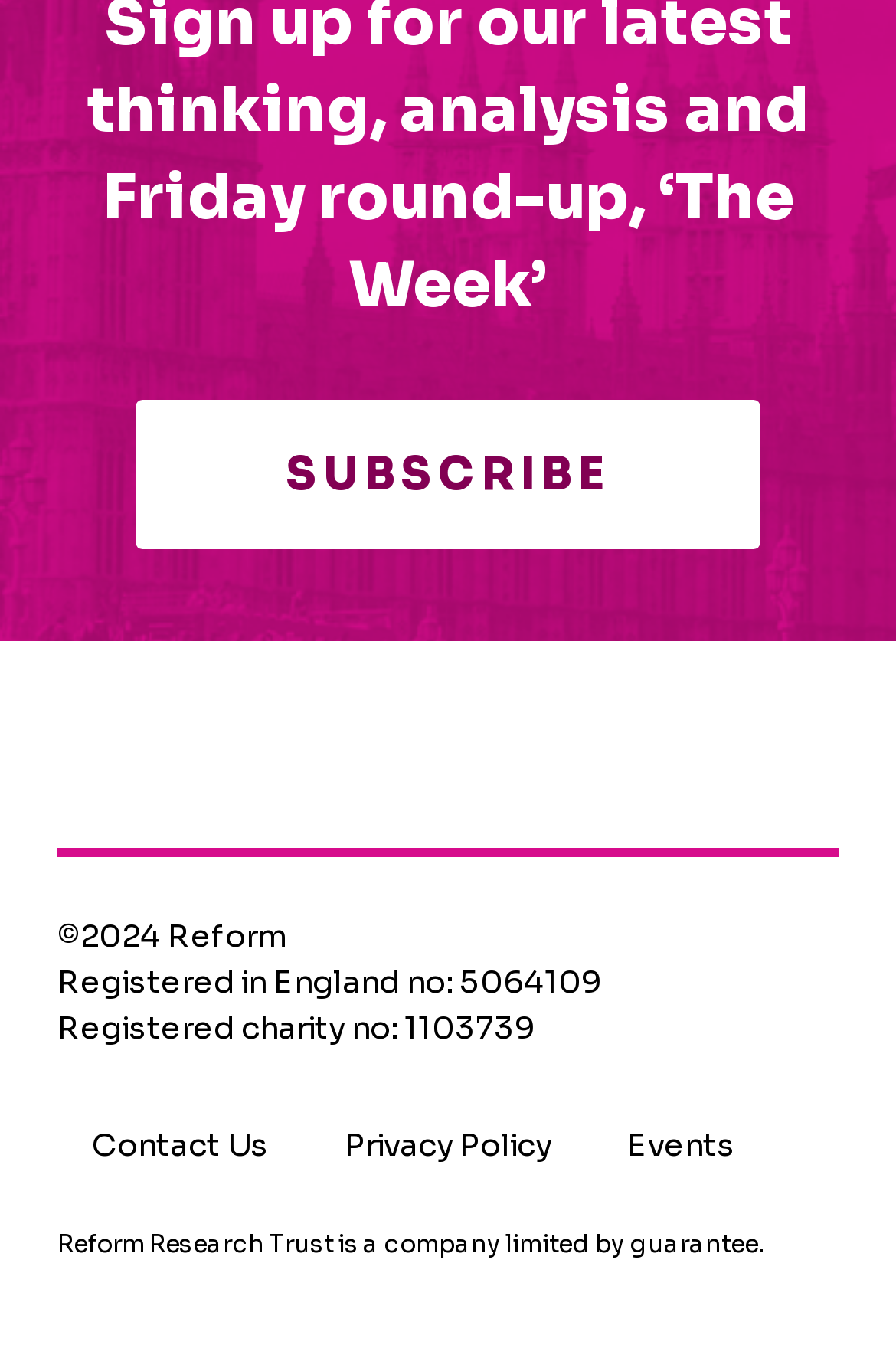Identify the bounding box of the UI element described as follows: "SUBSCRIBE". Provide the coordinates as four float numbers in the range of 0 to 1 [left, top, right, bottom].

[0.151, 0.294, 0.849, 0.404]